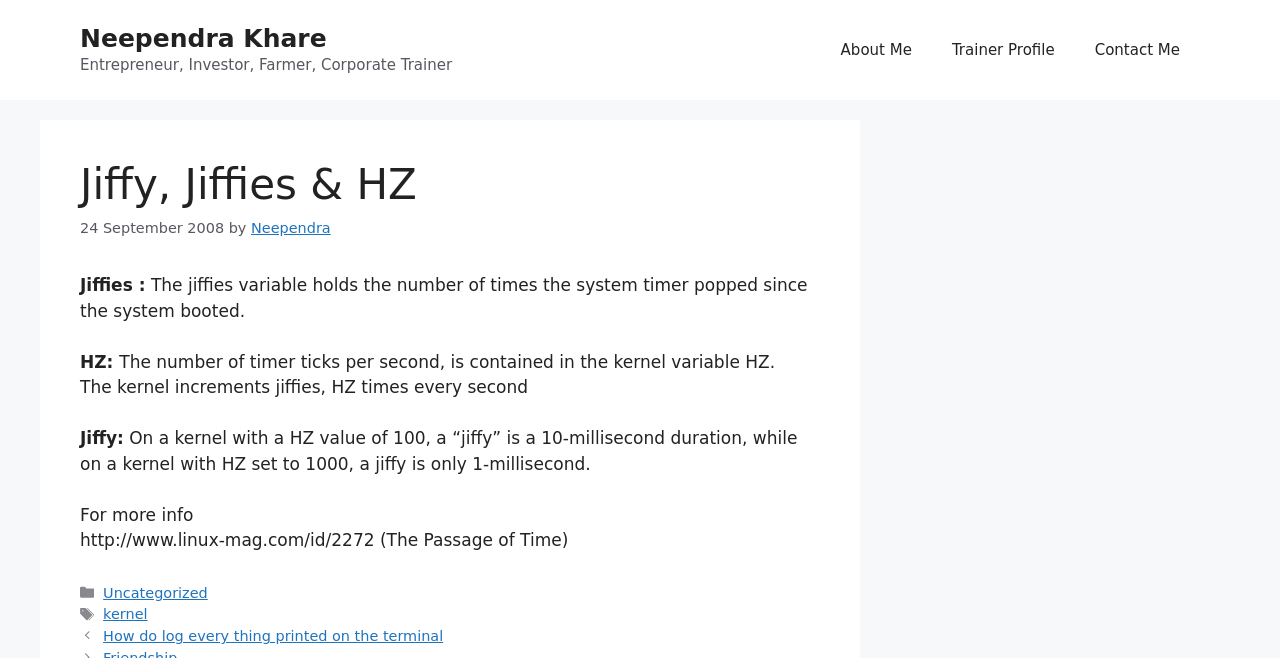Provide a brief response in the form of a single word or phrase:
What is the duration of a 'jiffy' on a kernel with a value of 100?

10-millisecond